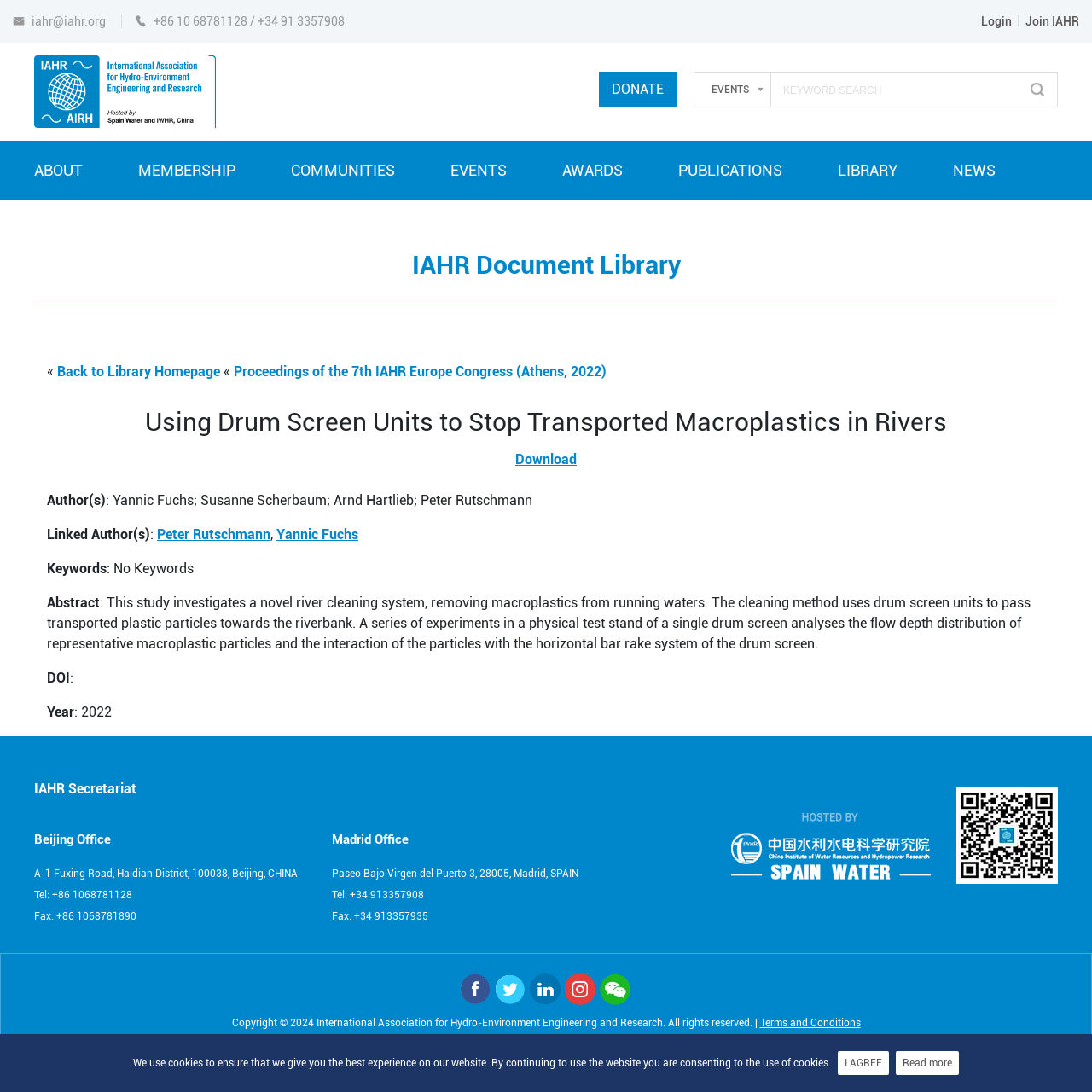Could you find the bounding box coordinates of the clickable area to complete this instruction: "Download the document"?

[0.472, 0.413, 0.528, 0.428]